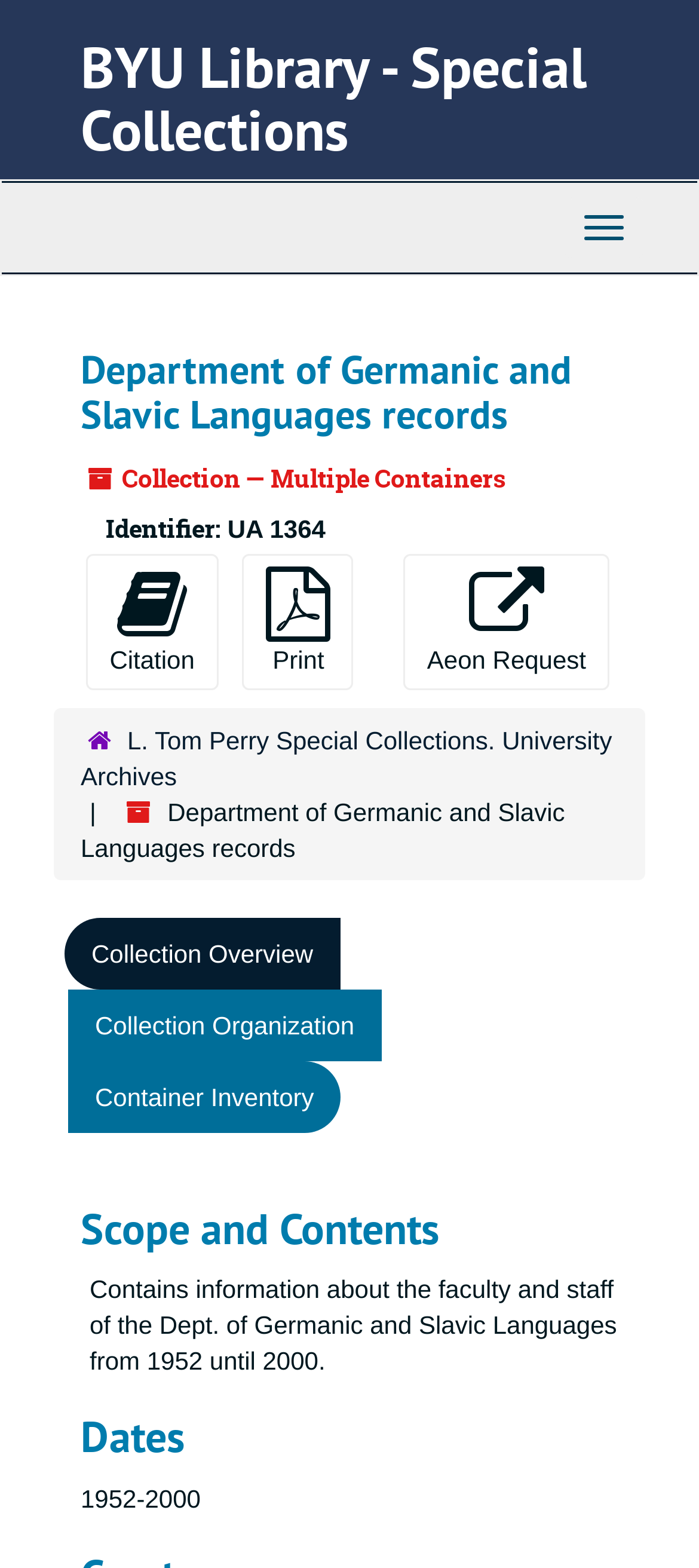What is the identifier of the collection?
Using the information from the image, give a concise answer in one word or a short phrase.

UA 1364